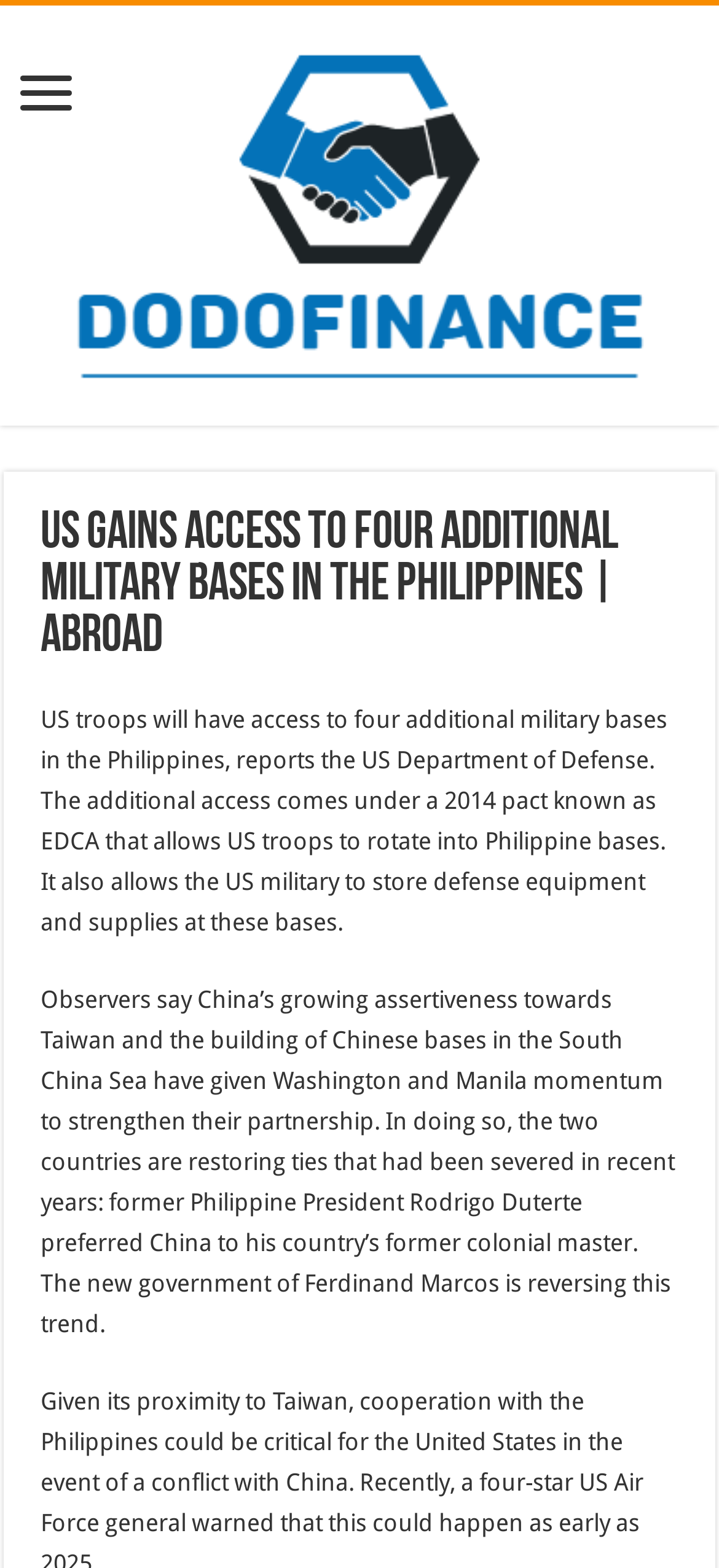What country is giving access to military bases?
Provide a comprehensive and detailed answer to the question.

Based on the webpage content, it is mentioned that 'US troops will have access to four additional military bases in the Philippines', which indicates that the Philippines is the country giving access to military bases.